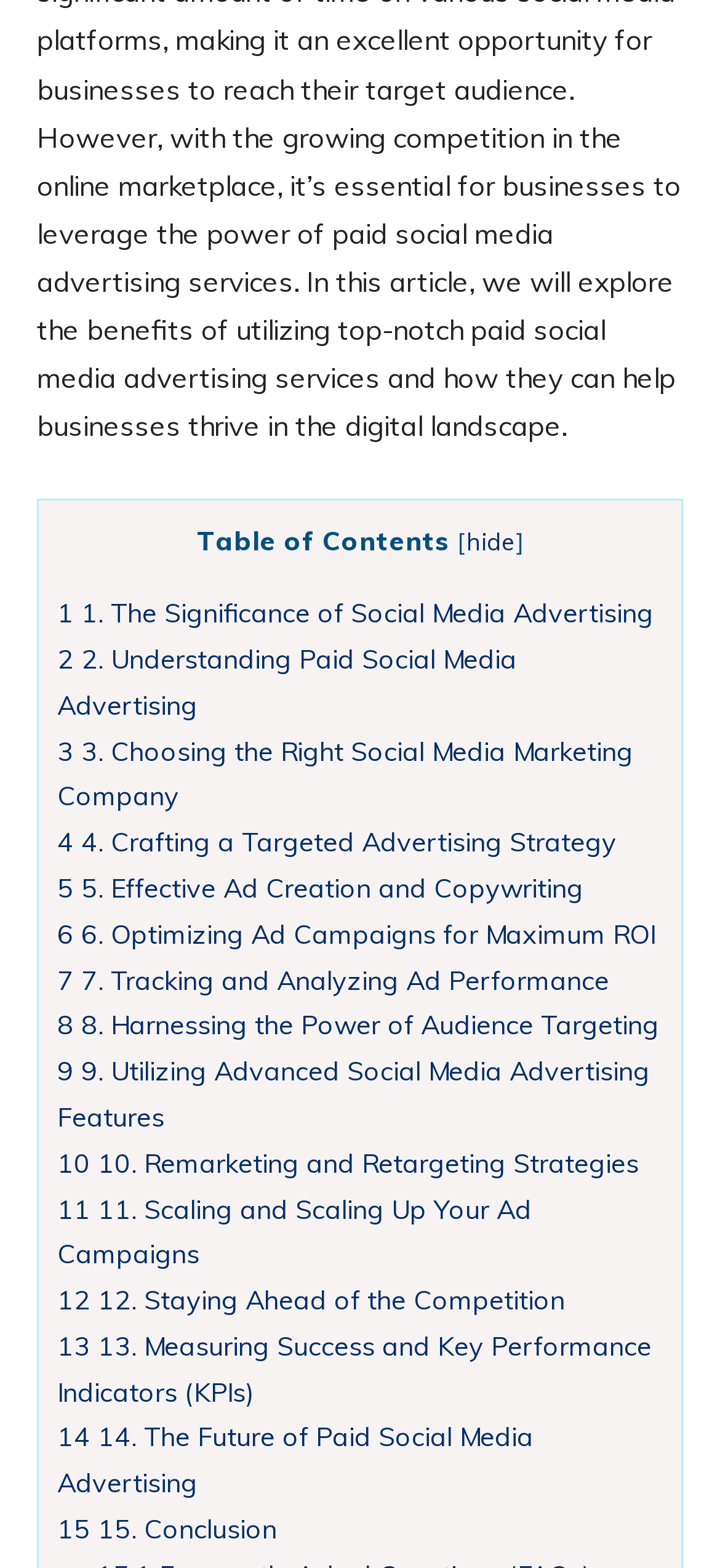How many links are below the 'Table of Contents' text?
Please provide a detailed answer to the question.

I counted the number of links below the 'Table of Contents' text, which are the chapter links, and found 15 links.